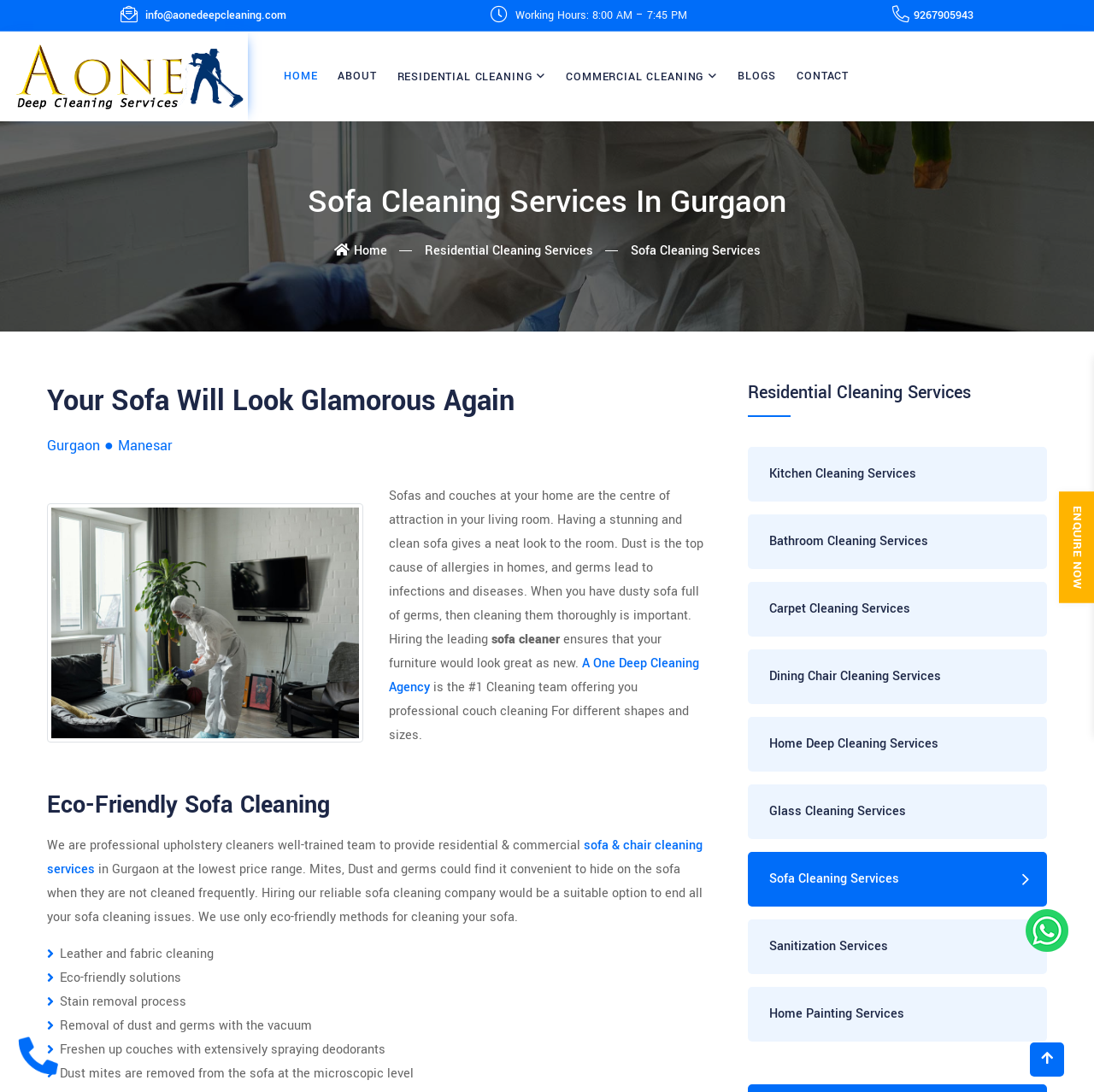Find and specify the bounding box coordinates that correspond to the clickable region for the instruction: "Click the 'whatsapp' link".

[0.938, 0.832, 0.984, 0.871]